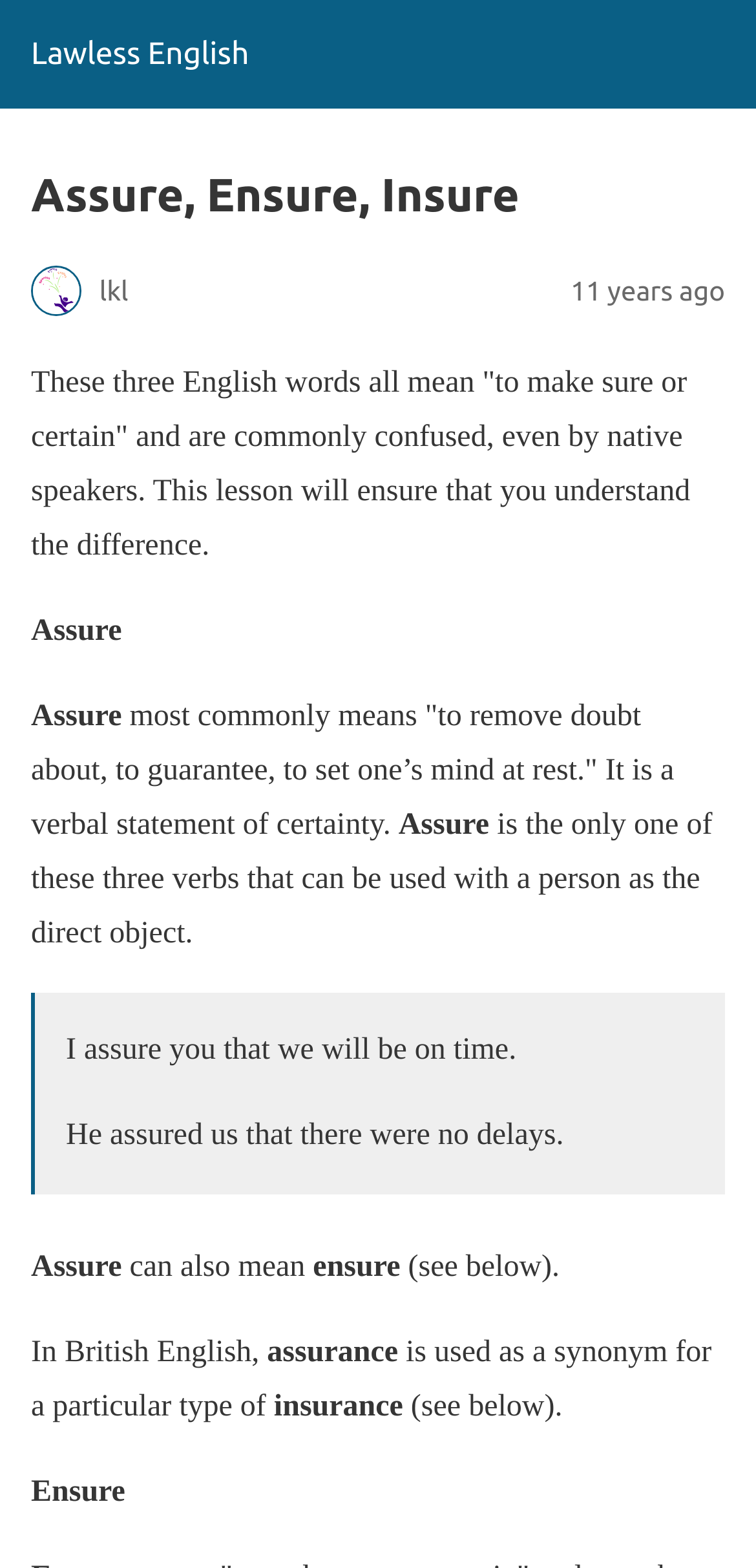Respond to the question below with a concise word or phrase:
What do assure, ensure, and insure mean?

to make sure or certain